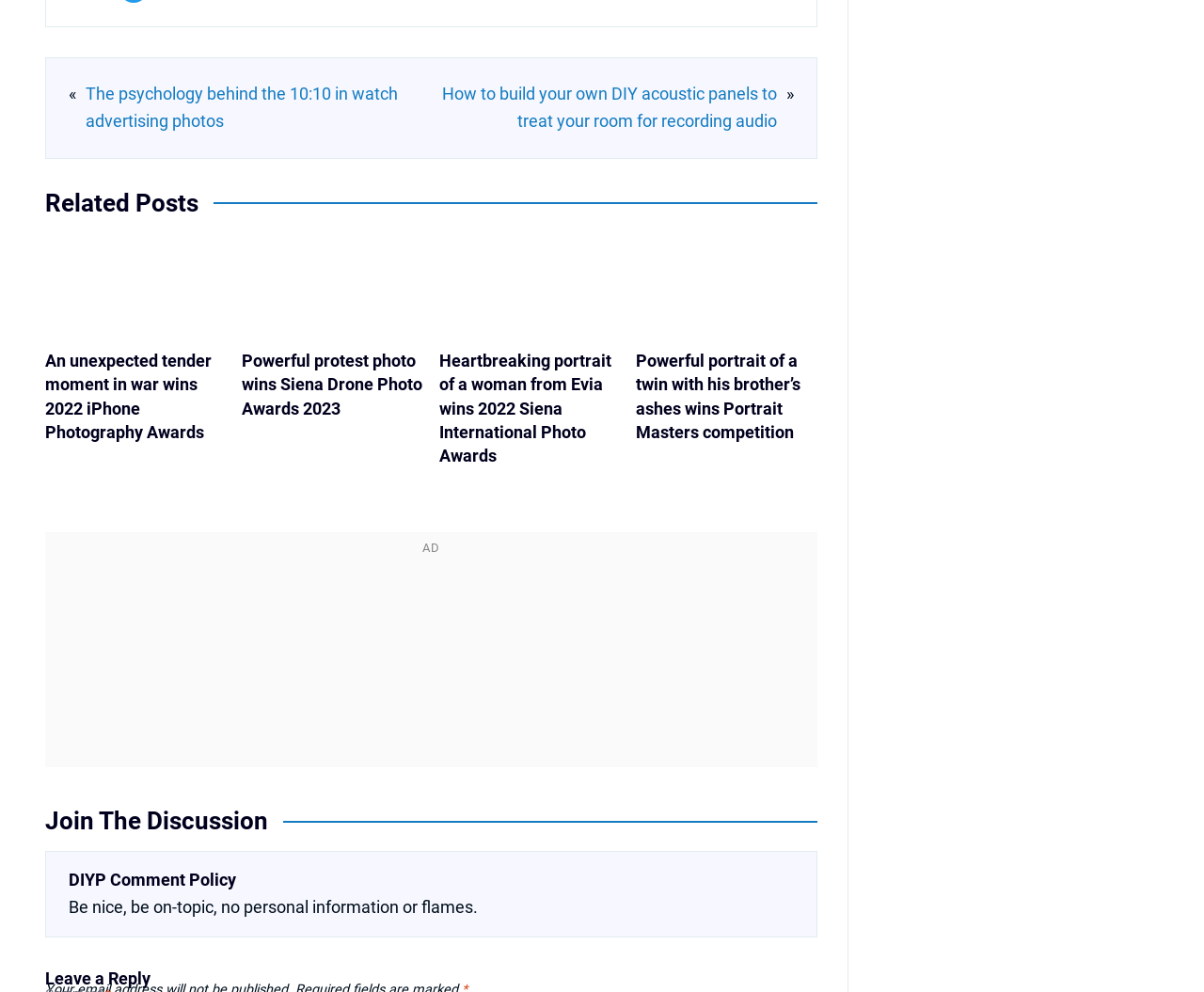How many headings are there on the webpage?
Your answer should be a single word or phrase derived from the screenshot.

4